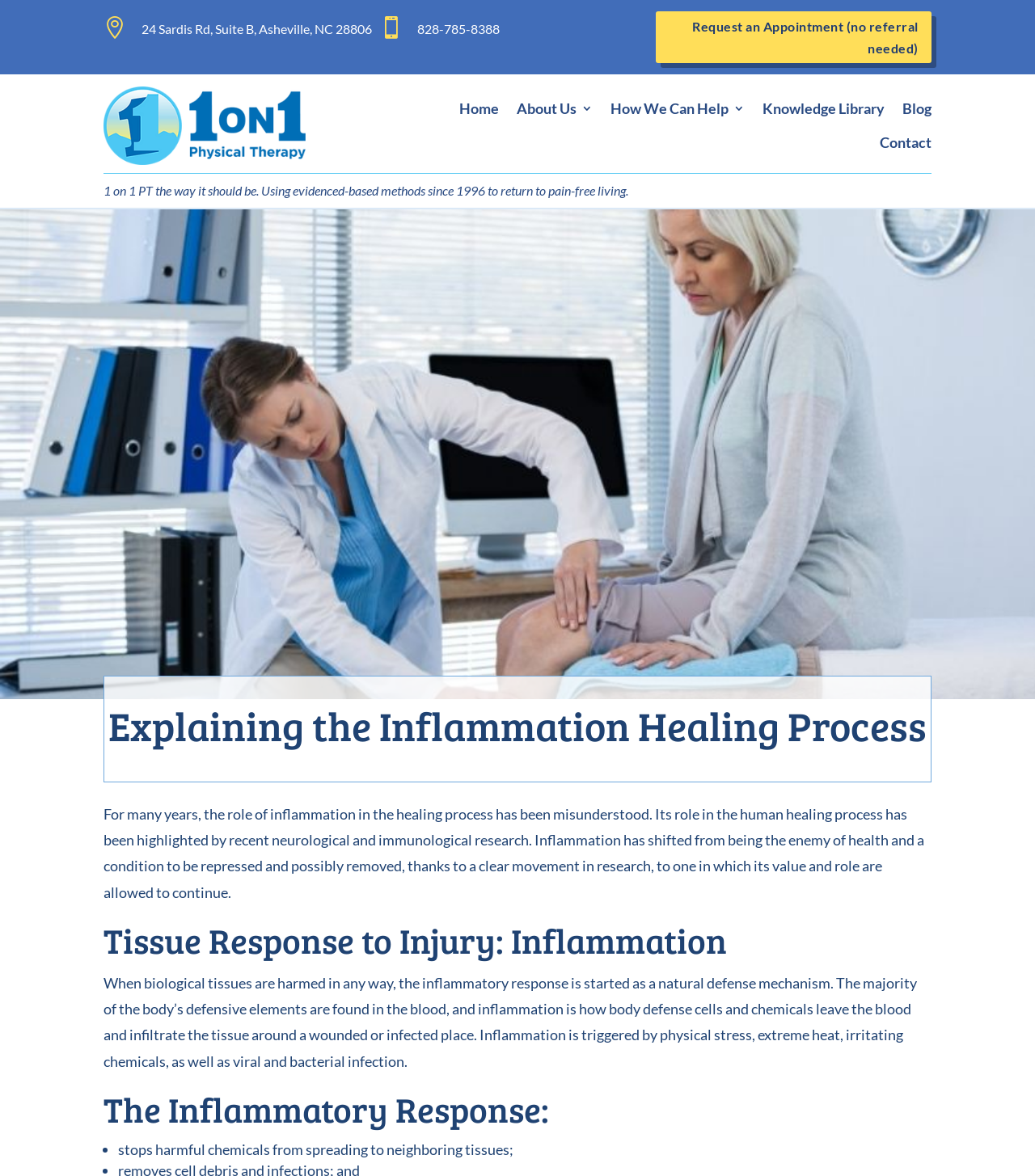Answer the question using only a single word or phrase: 
What is the address of 1 on 1 Physical Therapy Clinic?

24 Sardis Rd, Suite B, Asheville, NC 28806